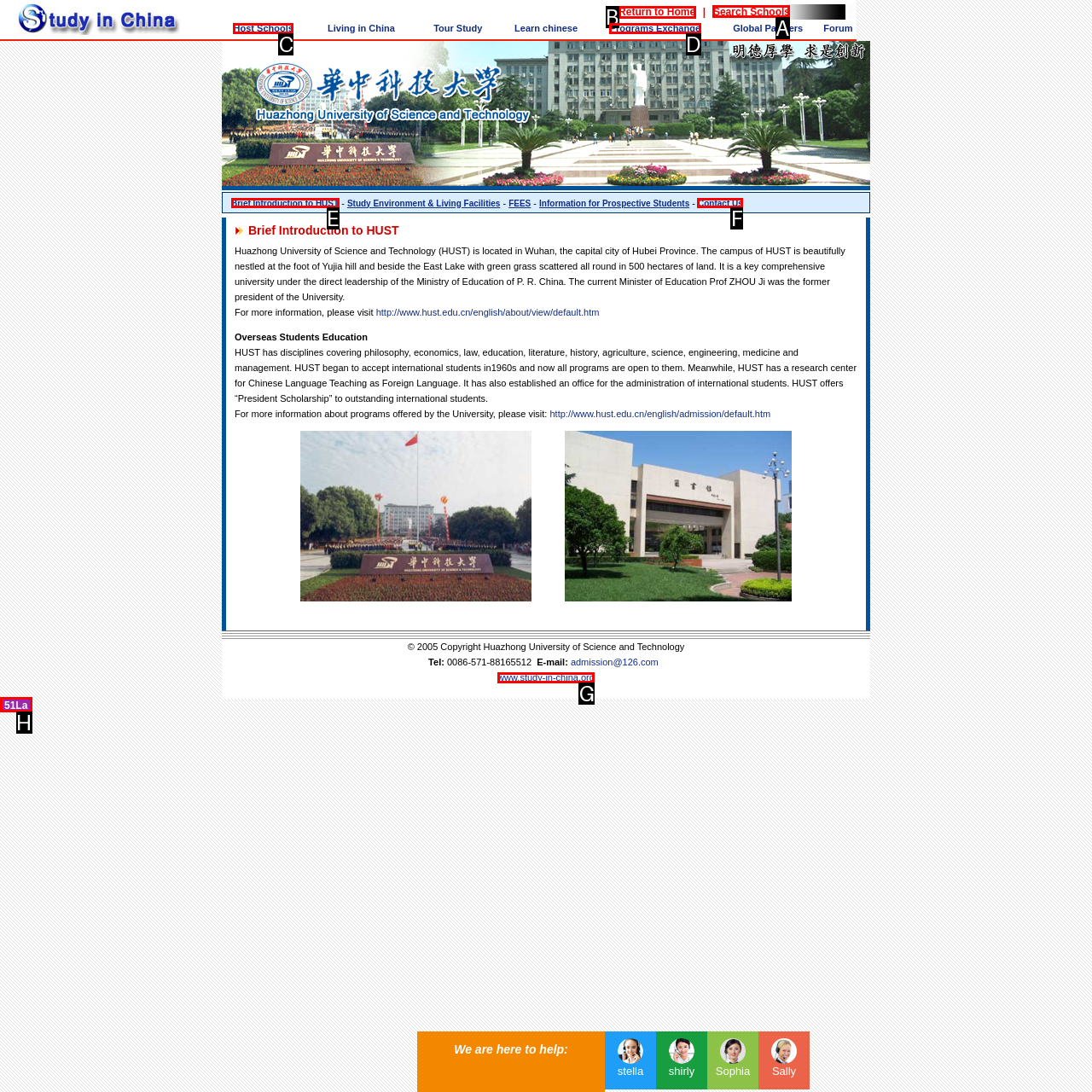Point out the option that needs to be clicked to fulfill the following instruction: Search for schools
Answer with the letter of the appropriate choice from the listed options.

A